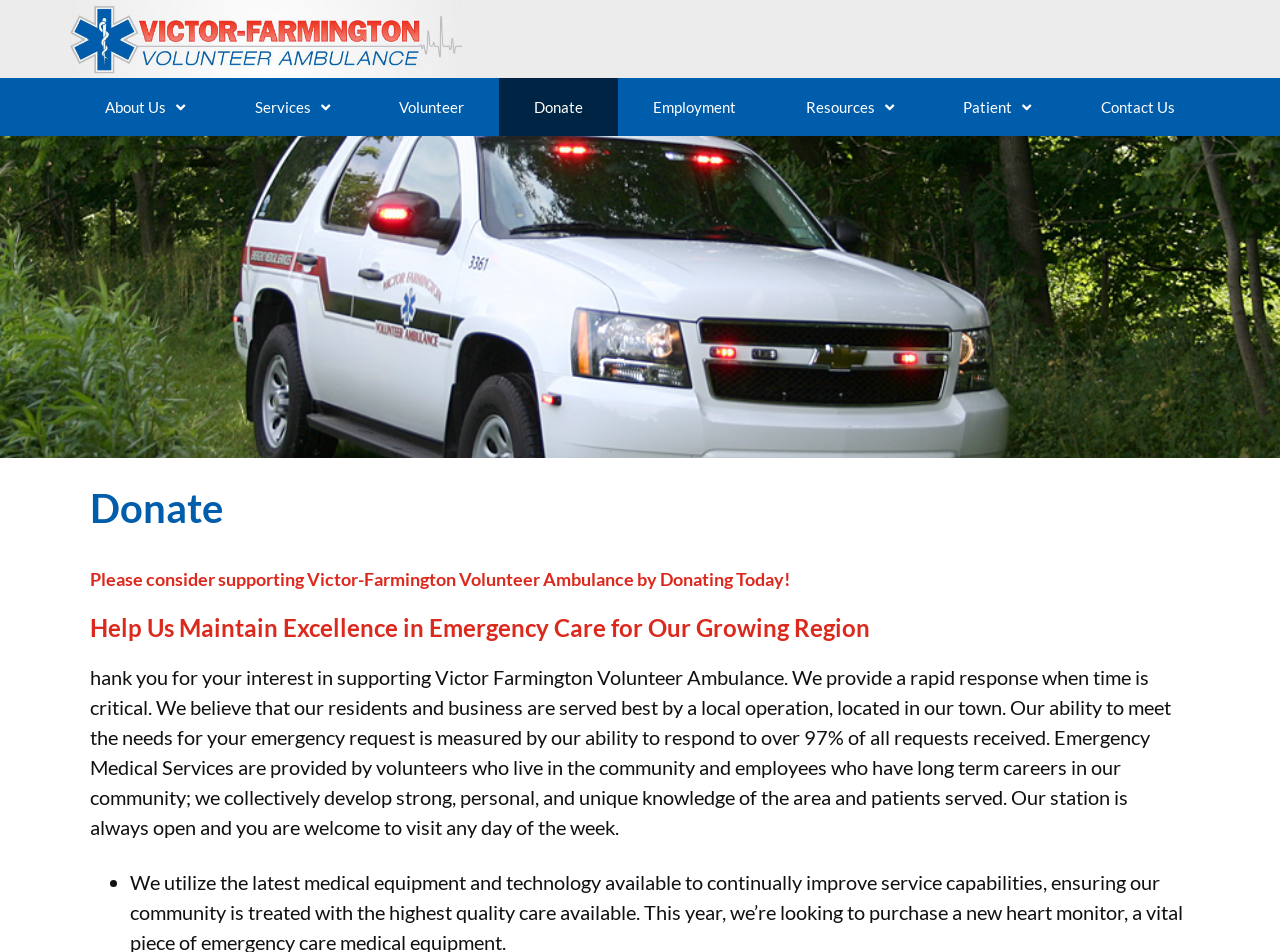Use a single word or phrase to answer the question:
How many menu items are there?

6